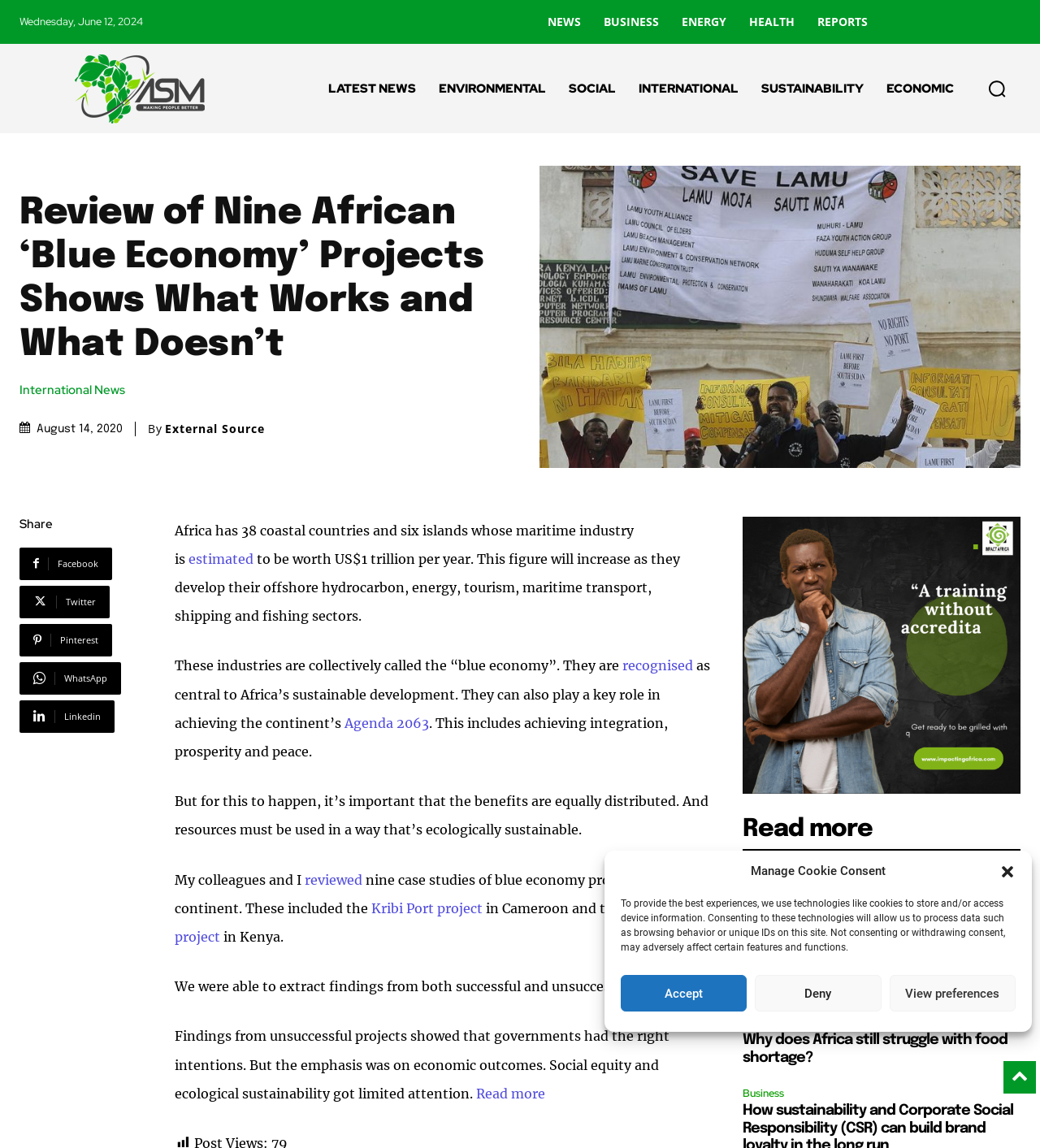Determine the bounding box coordinates of the element's region needed to click to follow the instruction: "View the GRI GIF 5". Provide these coordinates as four float numbers between 0 and 1, formatted as [left, top, right, bottom].

[0.714, 0.45, 0.981, 0.692]